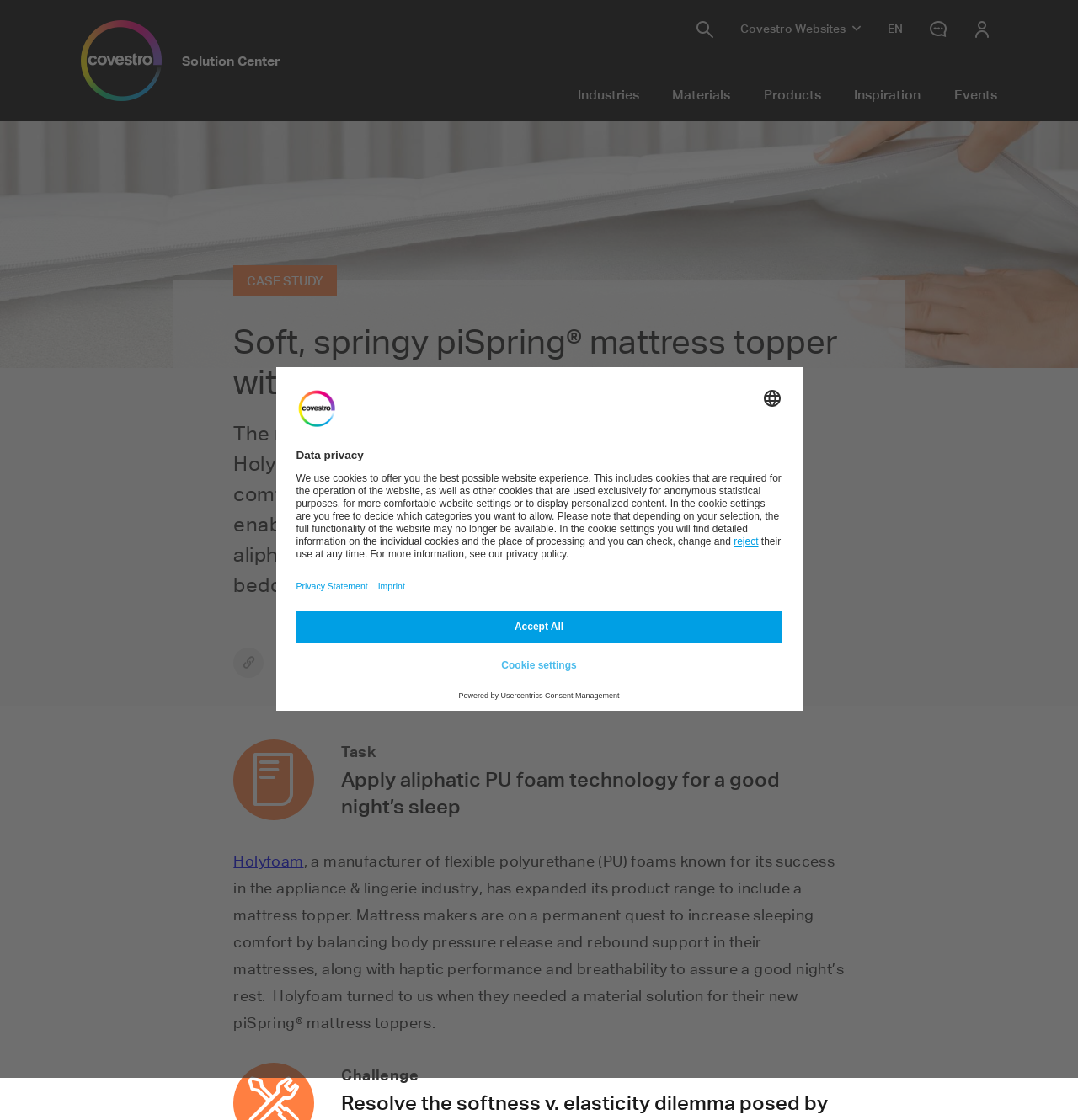What is the name of the company logo?
Using the picture, provide a one-word or short phrase answer.

Covestro Logo